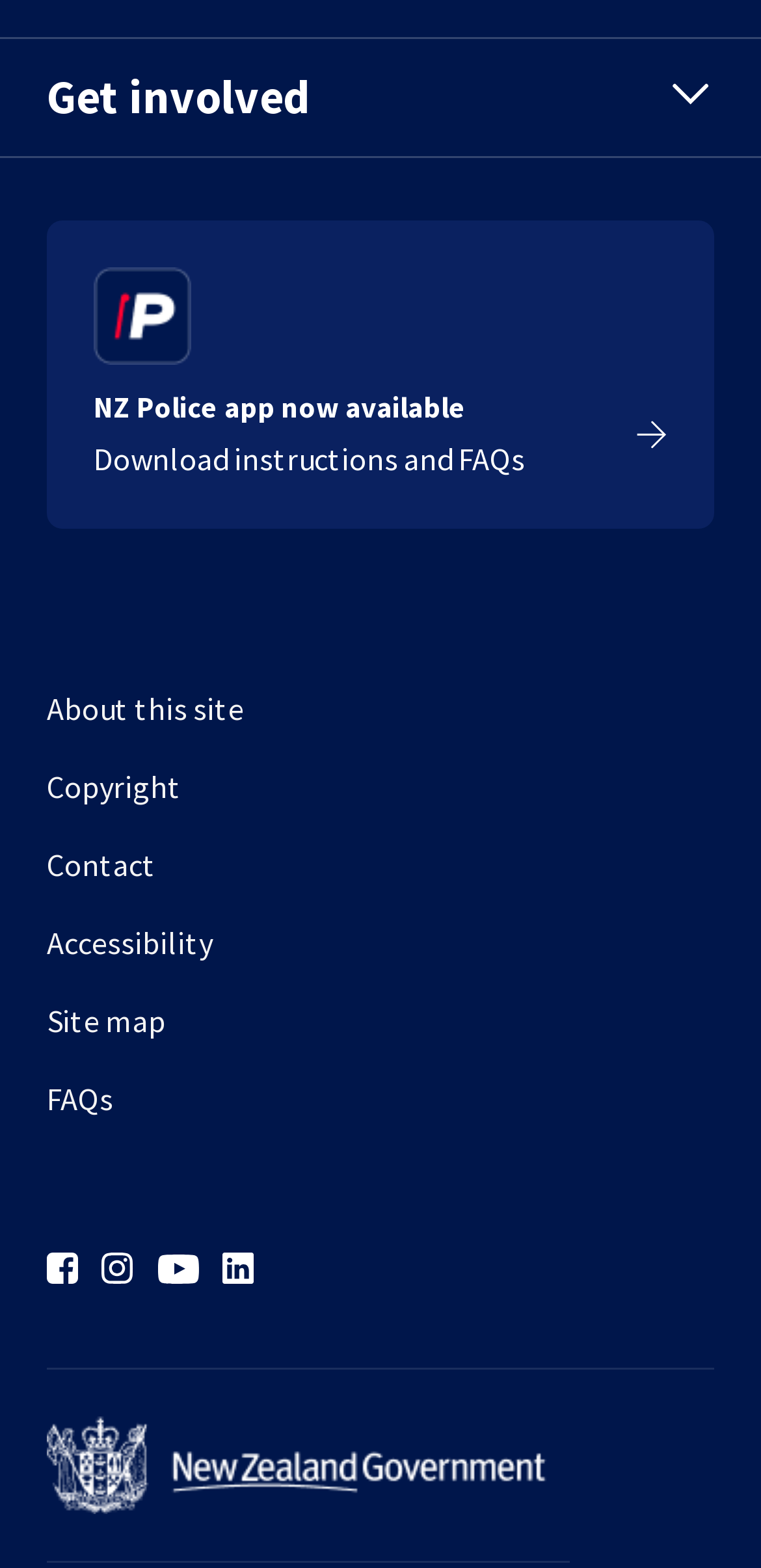What is the text on the top-right button?
Answer the question with a single word or phrase, referring to the image.

Get involved